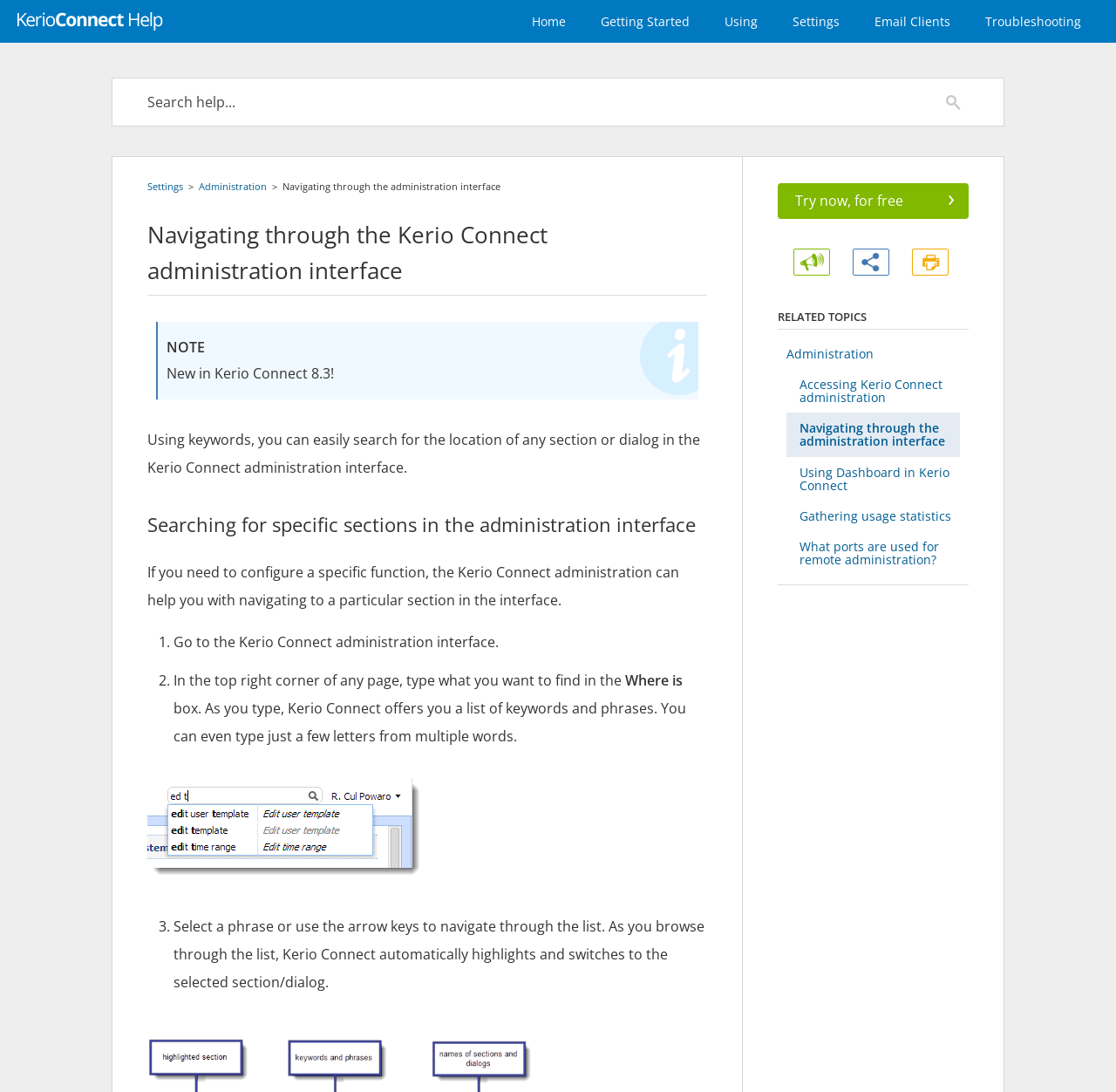Elaborate on the webpage's design and content in a detailed caption.

This webpage is about navigating through the Kerio Connect administration interface. At the top, there are seven links: Home, Getting Started, Using, Settings, Email Clients, and Troubleshooting, aligned horizontally. Below these links, there is a search box with a "Search" button. 

On the left side, there is a navigation menu with links to Settings, Administration, and other related topics. The main content area has a heading "Navigating through the Kerio Connect administration interface" followed by a note about new features in version 8.3. 

The page explains how to search for specific sections in the administration interface using keywords. There are three steps to do this: go to the administration interface, type what you want to find in the search box, and select a phrase or use the arrow keys to navigate through the list. 

The page also includes an image and several links to related topics, such as Administration, Accessing Kerio Connect administration, and Using Dashboard in Kerio Connect. At the bottom, there are links to Try now for free, Feedback, Share, and Print.